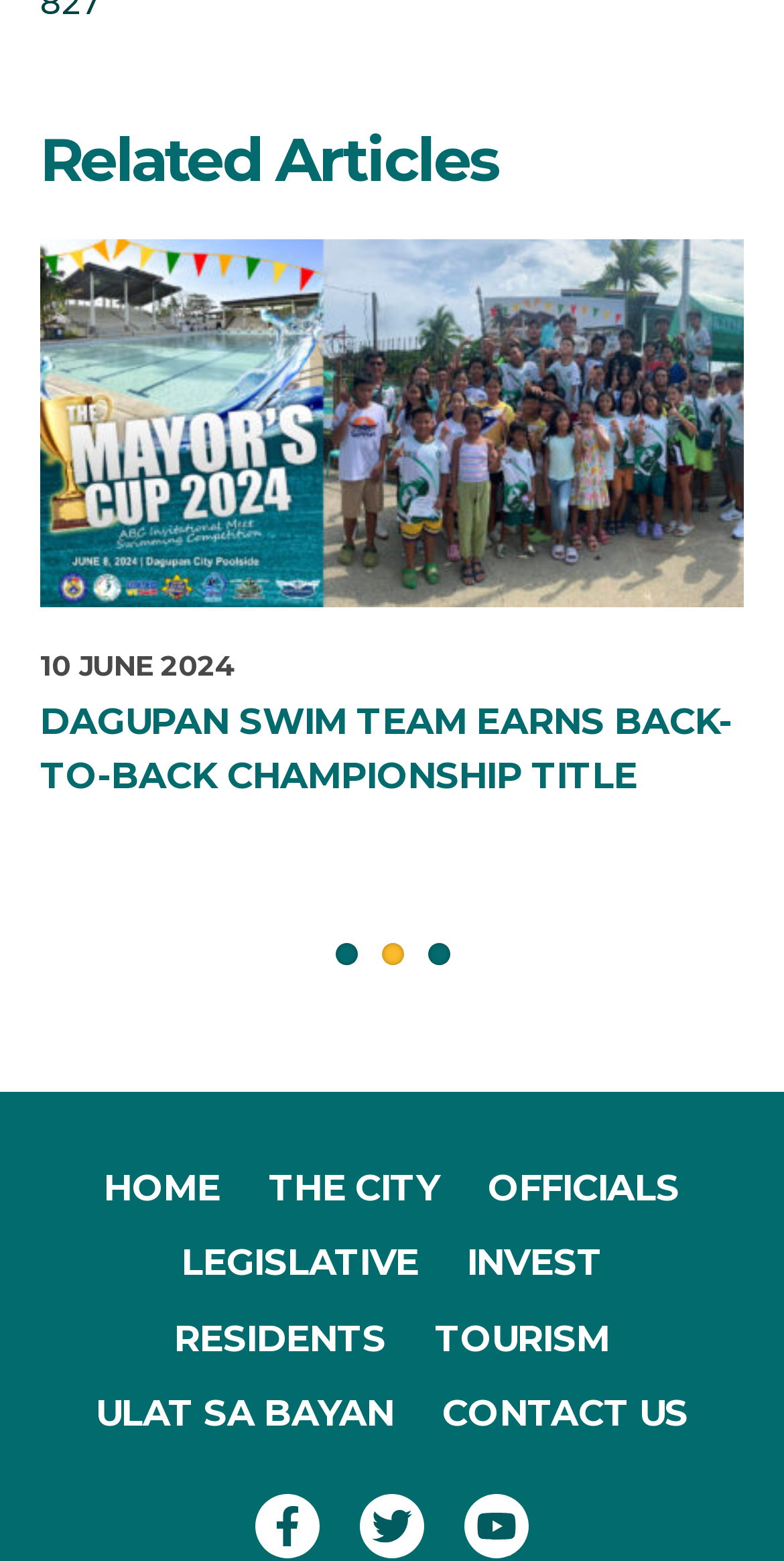Find the bounding box of the UI element described as: "2". The bounding box coordinates should be given as four float values between 0 and 1, i.e., [left, top, right, bottom].

[0.486, 0.604, 0.514, 0.618]